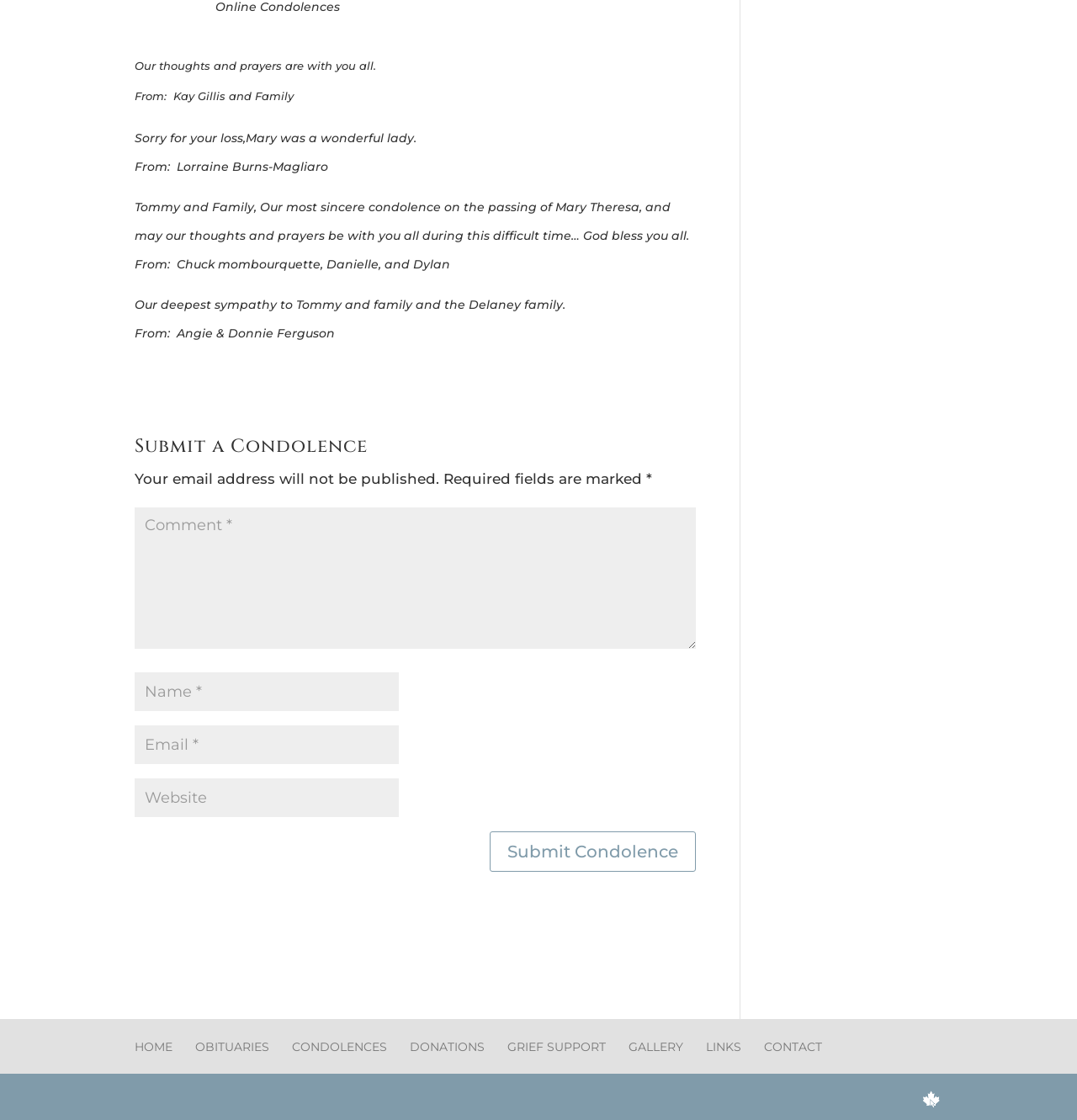Please provide the bounding box coordinates for the element that needs to be clicked to perform the instruction: "Enter a comment". The coordinates must consist of four float numbers between 0 and 1, formatted as [left, top, right, bottom].

[0.125, 0.453, 0.646, 0.579]